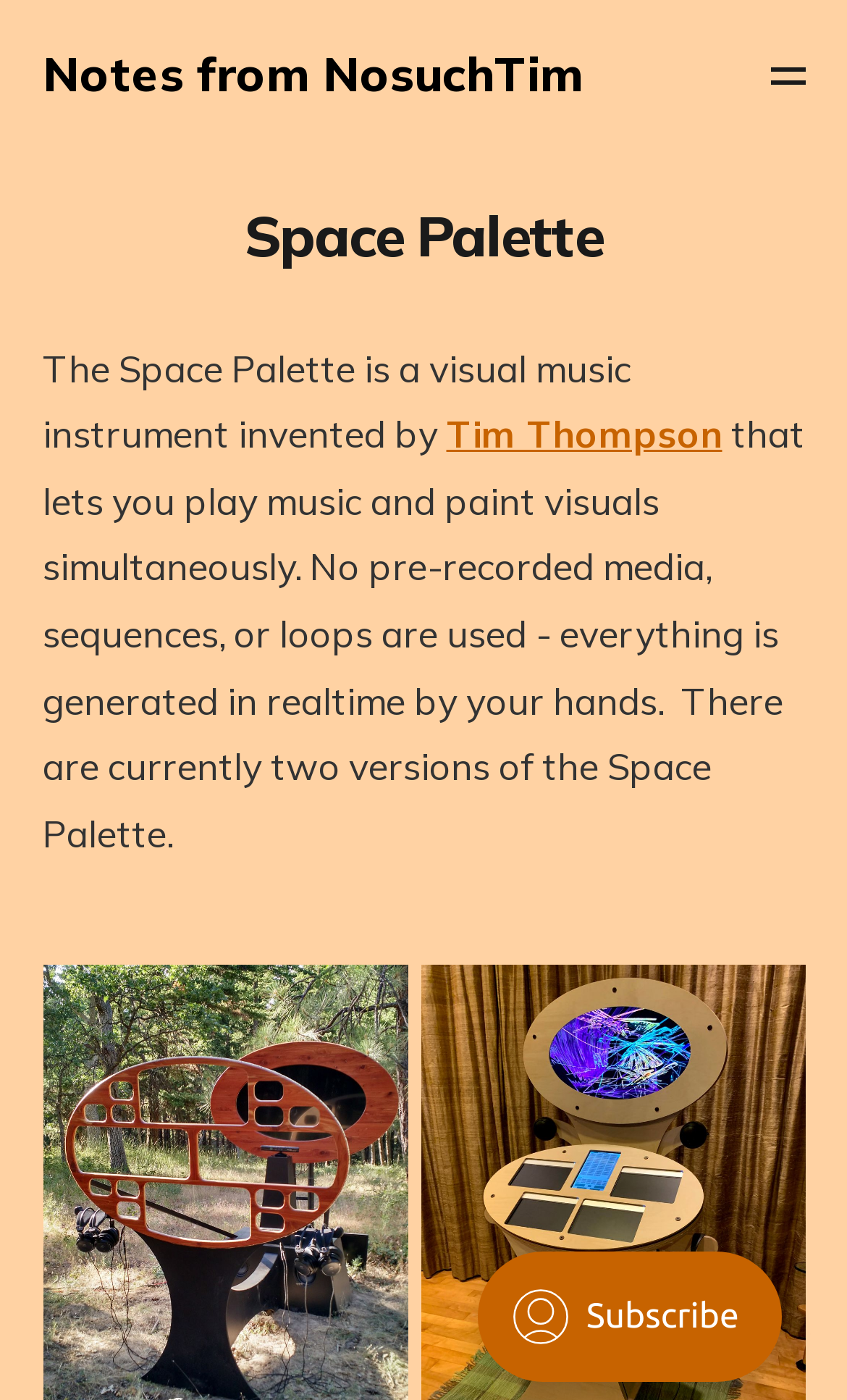Bounding box coordinates must be specified in the format (top-left x, top-left y, bottom-right x, bottom-right y). All values should be floating point numbers between 0 and 1. What are the bounding box coordinates of the UI element described as: Prepared Foods

None